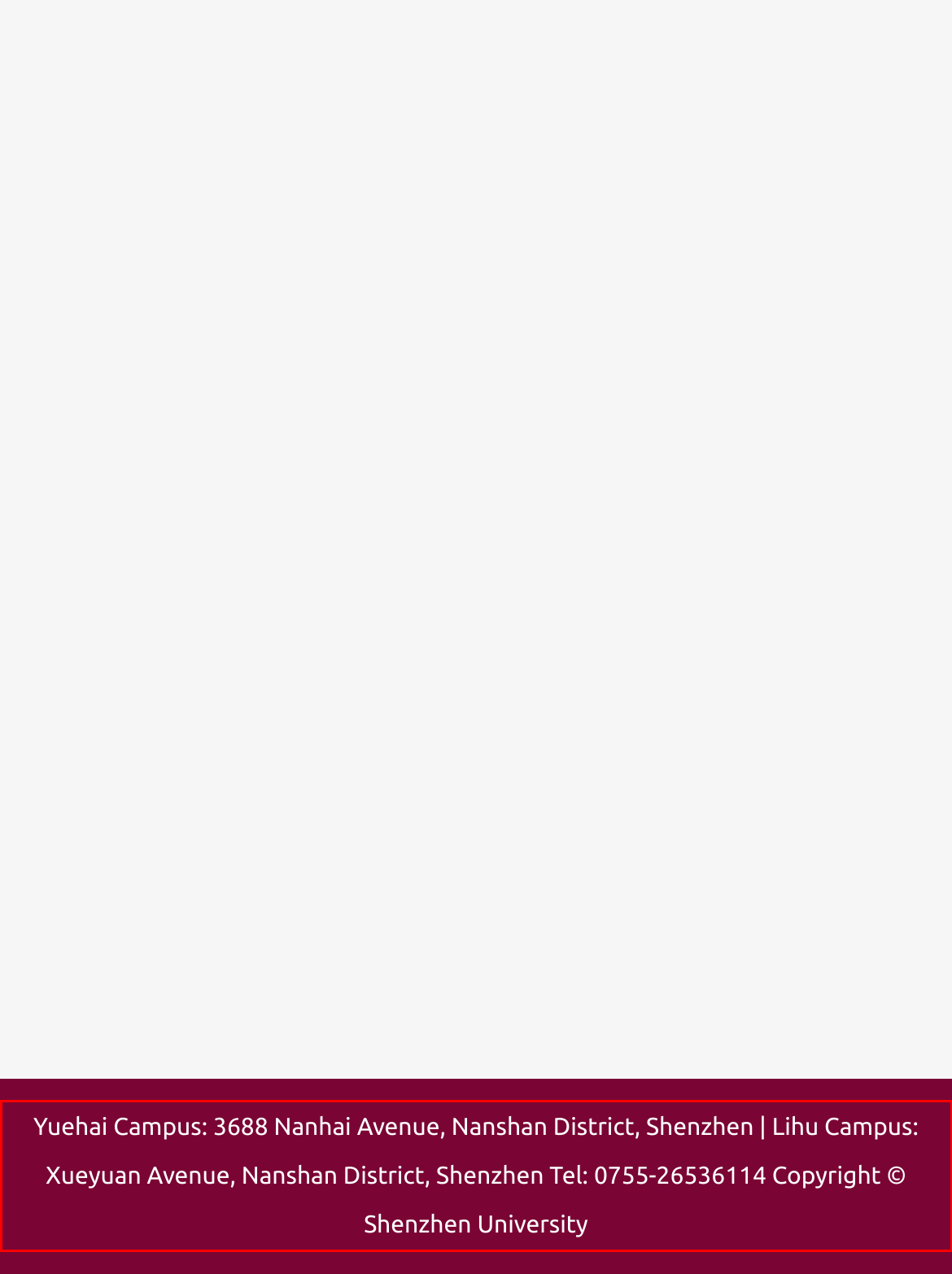Please examine the webpage screenshot and extract the text within the red bounding box using OCR.

Yuehai Campus: 3688 Nanhai Avenue, Nanshan District, Shenzhen | Lihu Campus: Xueyuan Avenue, Nanshan District, Shenzhen Tel: 0755-26536114 Copyright © Shenzhen University